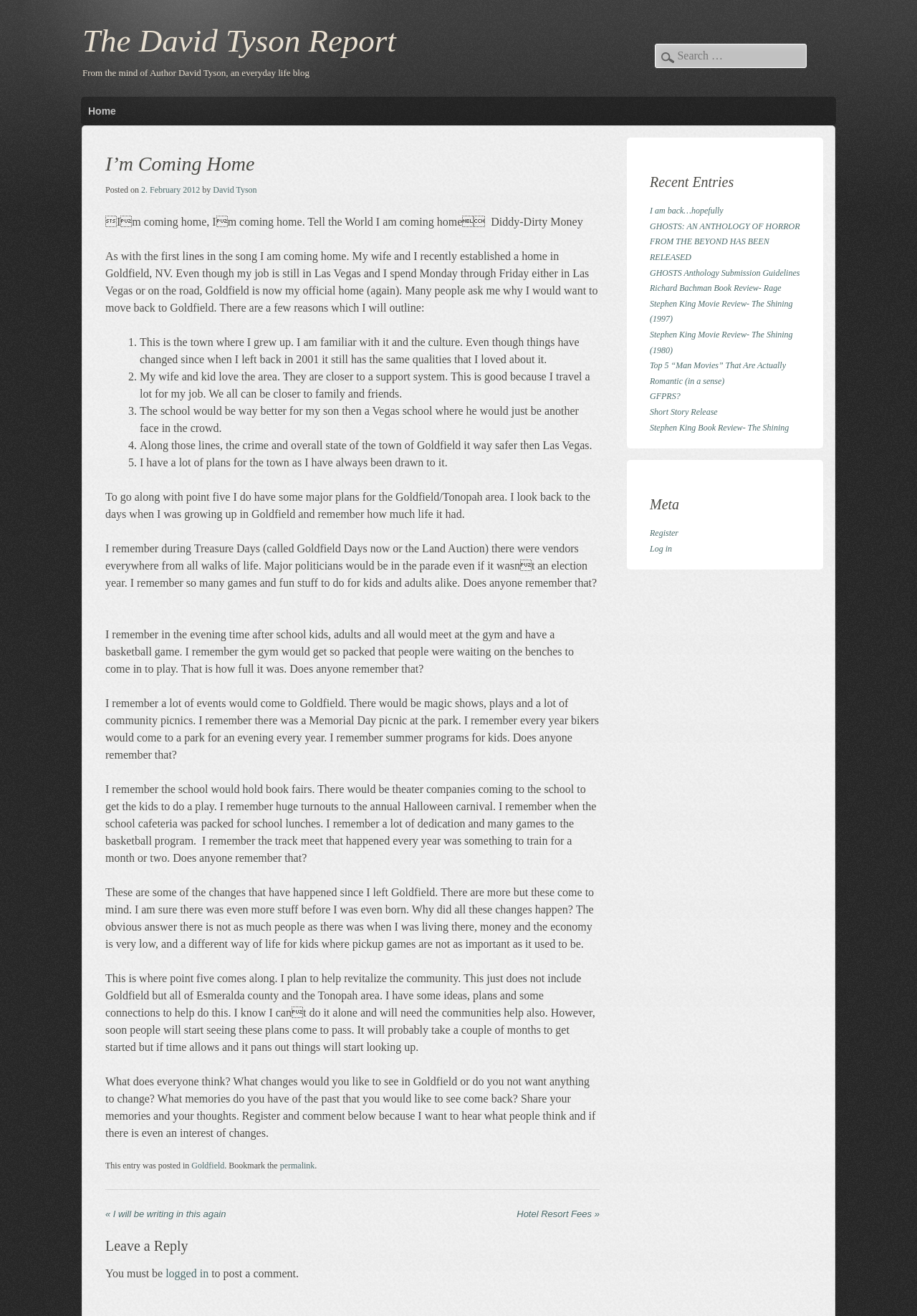What is the title of the blog?
Look at the screenshot and respond with a single word or phrase.

The David Tyson Report